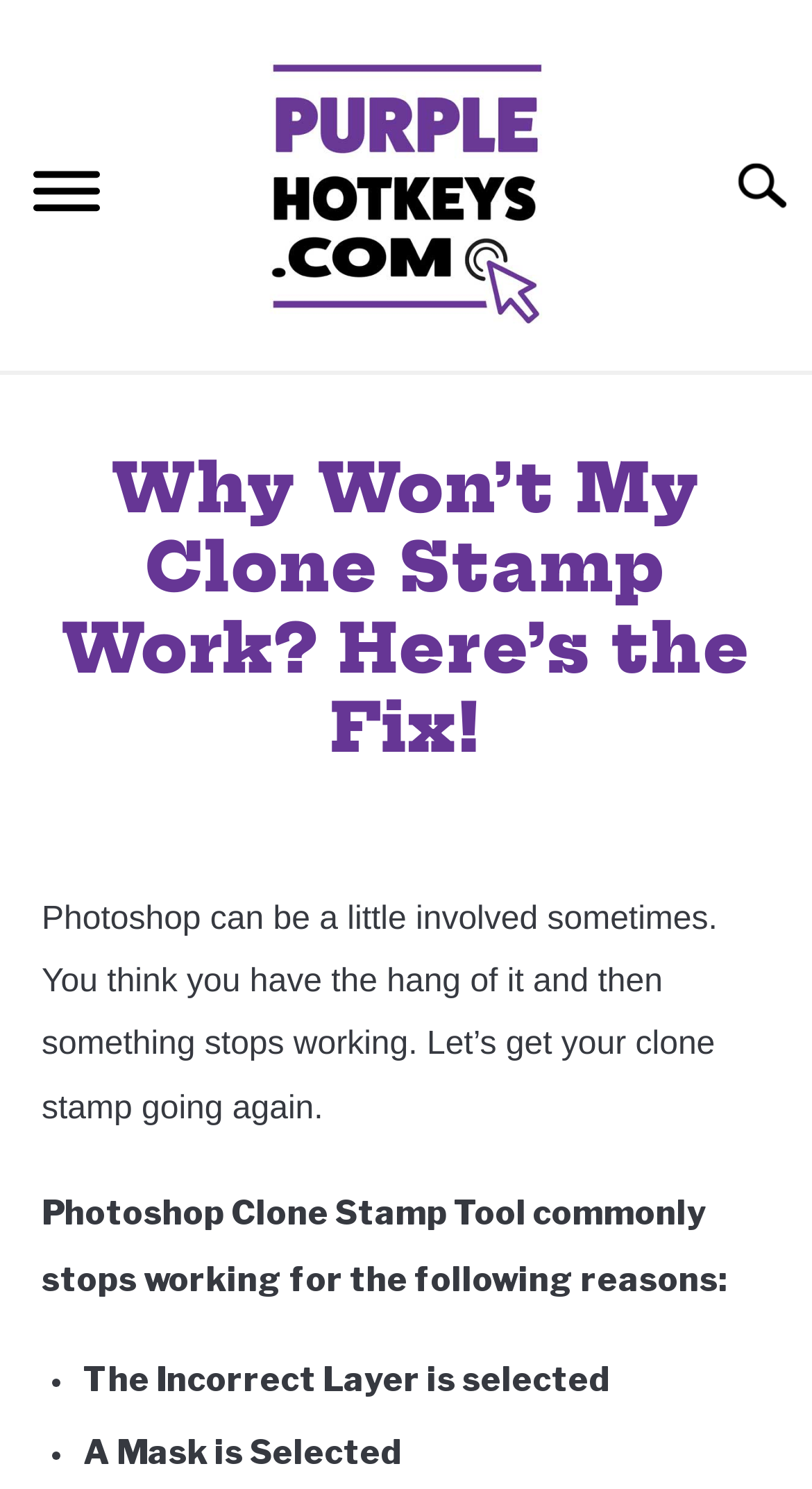What is the tool being discussed in this article?
From the screenshot, provide a brief answer in one word or phrase.

Clone Stamp